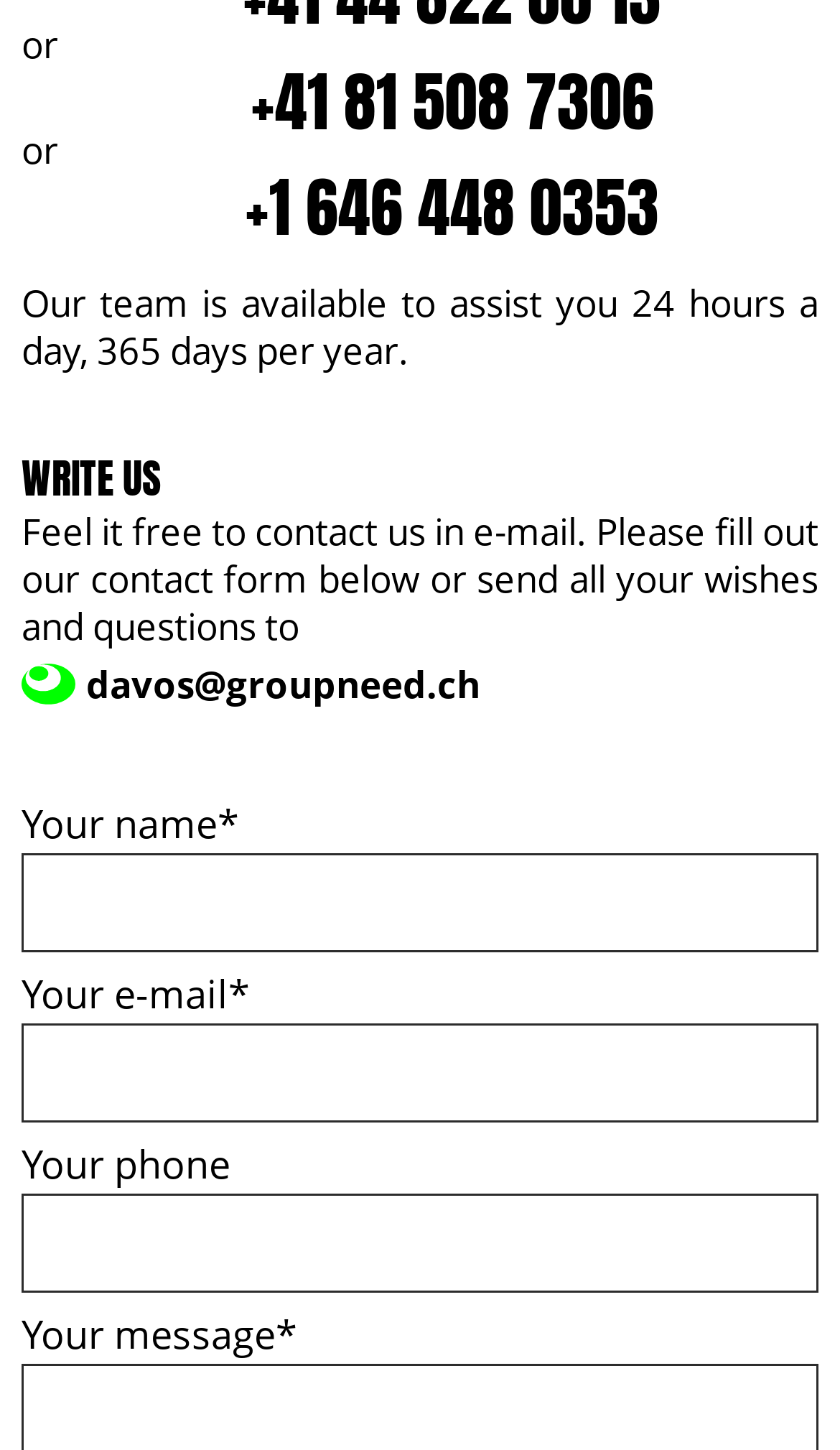Return the bounding box coordinates of the UI element that corresponds to this description: "+41 81 508 7306". The coordinates must be given as four float numbers in the range of 0 and 1, [left, top, right, bottom].

[0.026, 0.055, 0.974, 0.088]